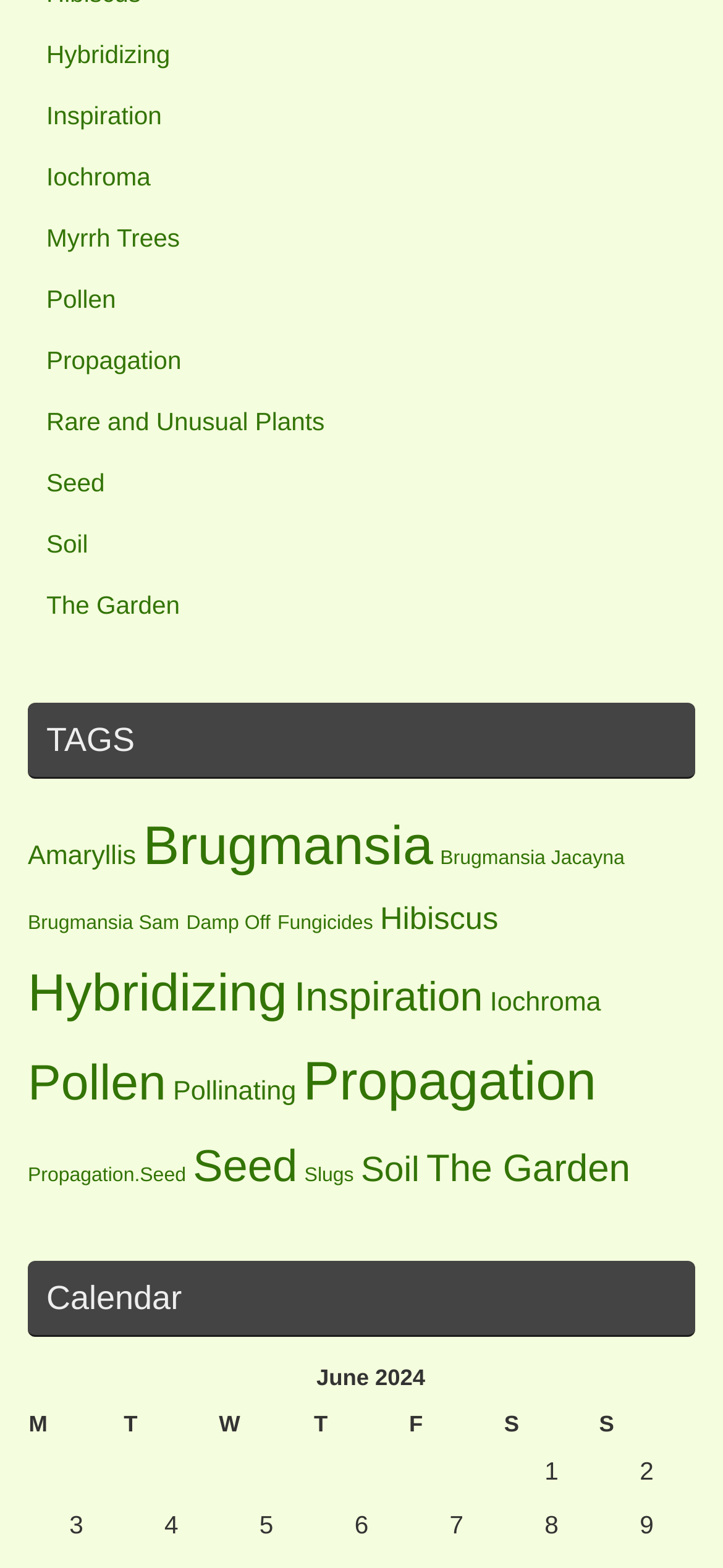Respond to the question below with a single word or phrase: What is the first link on the webpage?

Hybridizing